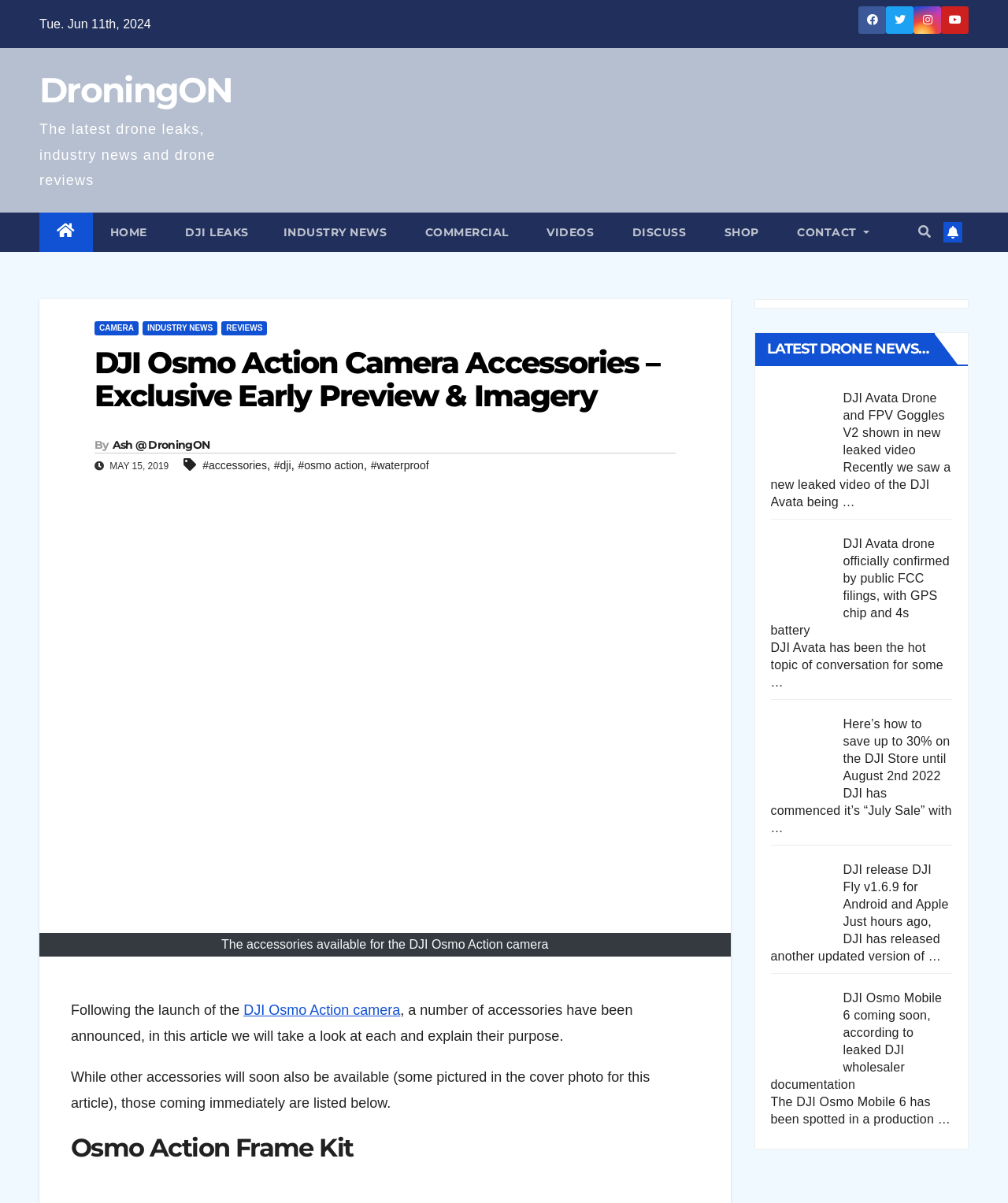Provide an in-depth caption for the contents of the webpage.

The webpage is about DJI Osmo Action Camera Accessories, with an exclusive early preview and imagery. At the top left, there is a date "Tue. Jun 11th, 2024" and a link to "DroningON" with a description "The latest drone leaks, industry news and drone reviews". 

On the top right, there is a navigation menu with links to "HOME", "DJI LEAKS", "INDUSTRY NEWS", "COMMERCIAL", "VIDEOS", "DISCUSS", and "SHOP". 

Below the navigation menu, there is a heading "DJI Osmo Action Camera Accessories – Exclusive Early Preview & Imagery" with a permalink to the same title. The author of the article is "Ash @ DroningON" and the article was published on "MAY 15, 2019". 

The article is divided into sections, with the first section introducing the accessories available for the DJI Osmo Action camera. The introduction mentions that following the launch of the DJI Osmo Action camera, a number of accessories have been announced, and the article will take a look at each and explain their purpose. 

Below the introduction, there is a section about the Osmo Action Frame Kit. On the right side of the page, there is an advertisement iframe. 

Further down, there is a section with the latest drone news, including a heading "LATEST DRONE NEWS…" and a link to an article about a DJI Avata FPV leak, with an image and a brief summary of the article.